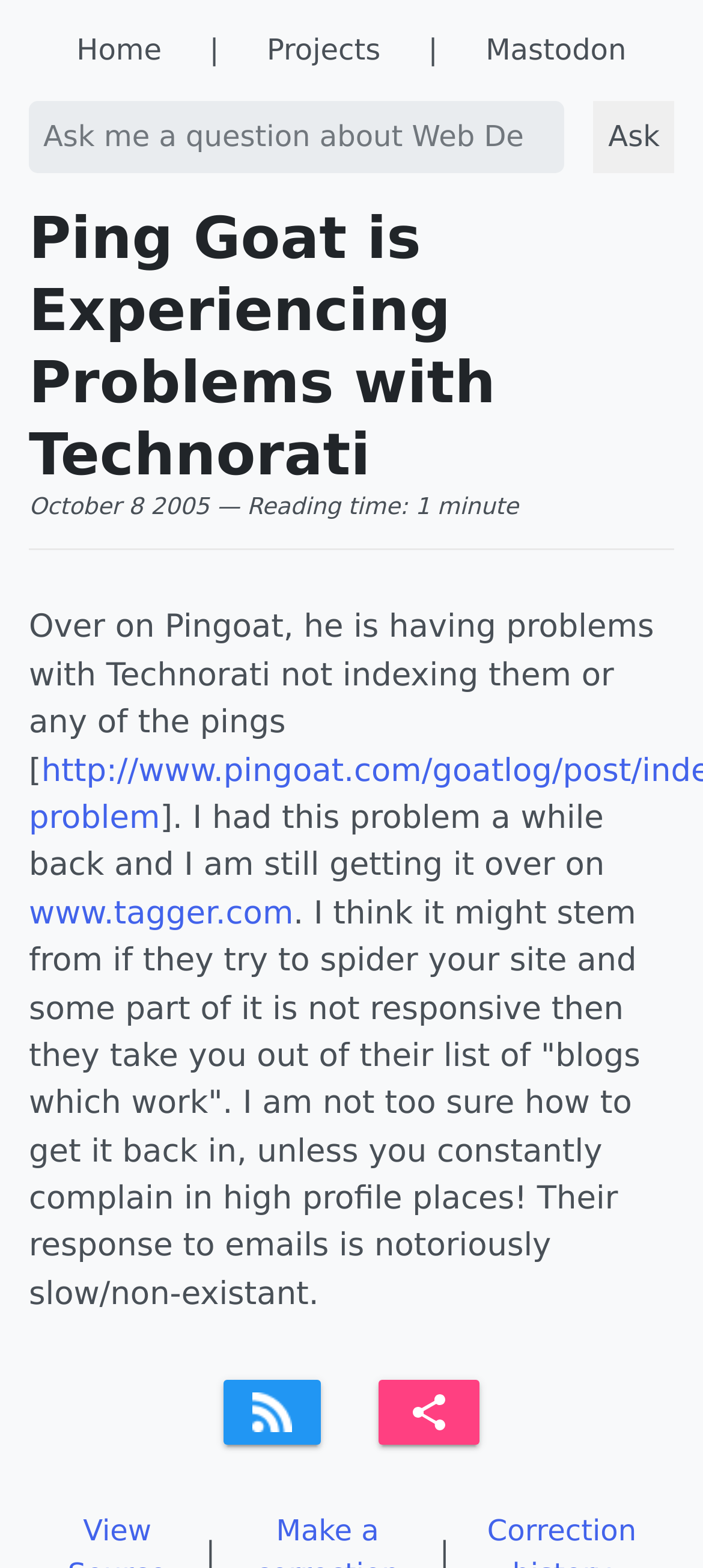Determine the bounding box coordinates of the clickable element necessary to fulfill the instruction: "Subscribe to the feed". Provide the coordinates as four float numbers within the 0 to 1 range, i.e., [left, top, right, bottom].

[0.349, 0.883, 0.426, 0.918]